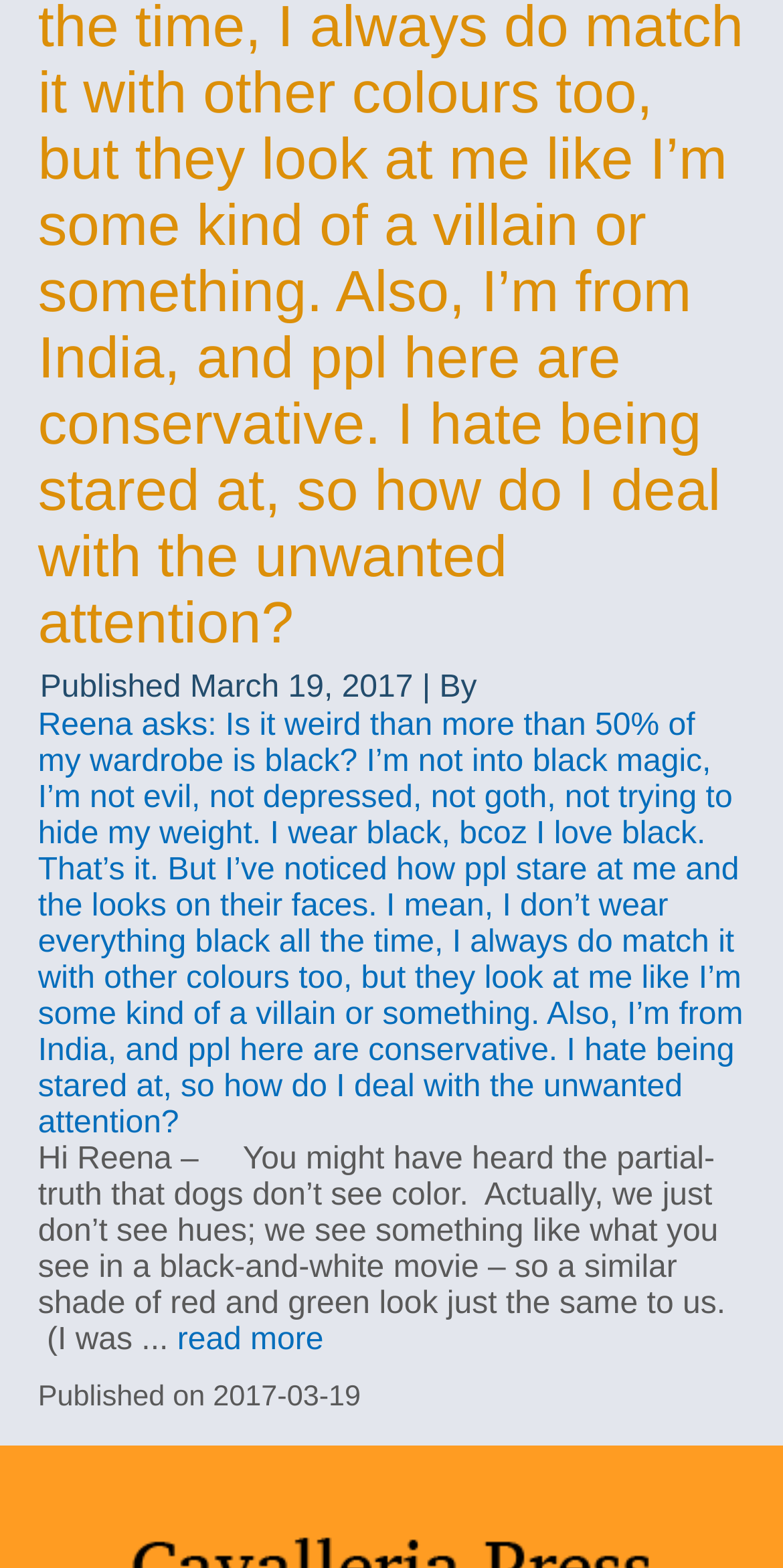How many paragraphs are in the article preview?
Carefully analyze the image and provide a detailed answer to the question.

The article preview has two paragraphs, one starting with 'Hi Reena –' and the other being a continuation of the first paragraph.